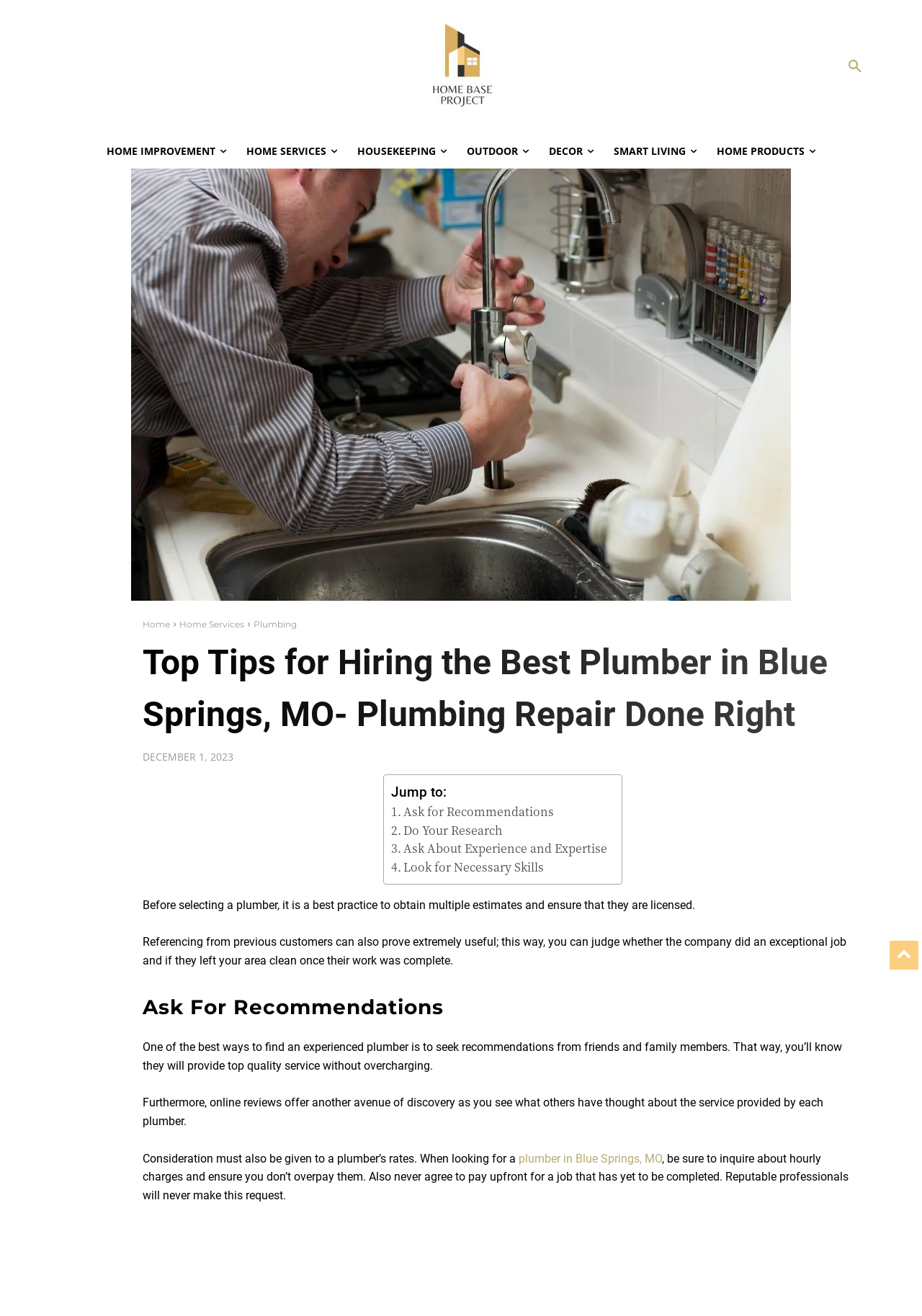Identify the coordinates of the bounding box for the element that must be clicked to accomplish the instruction: "Check the article published on 'DECEMBER 1, 2023'".

[0.155, 0.57, 0.253, 0.581]